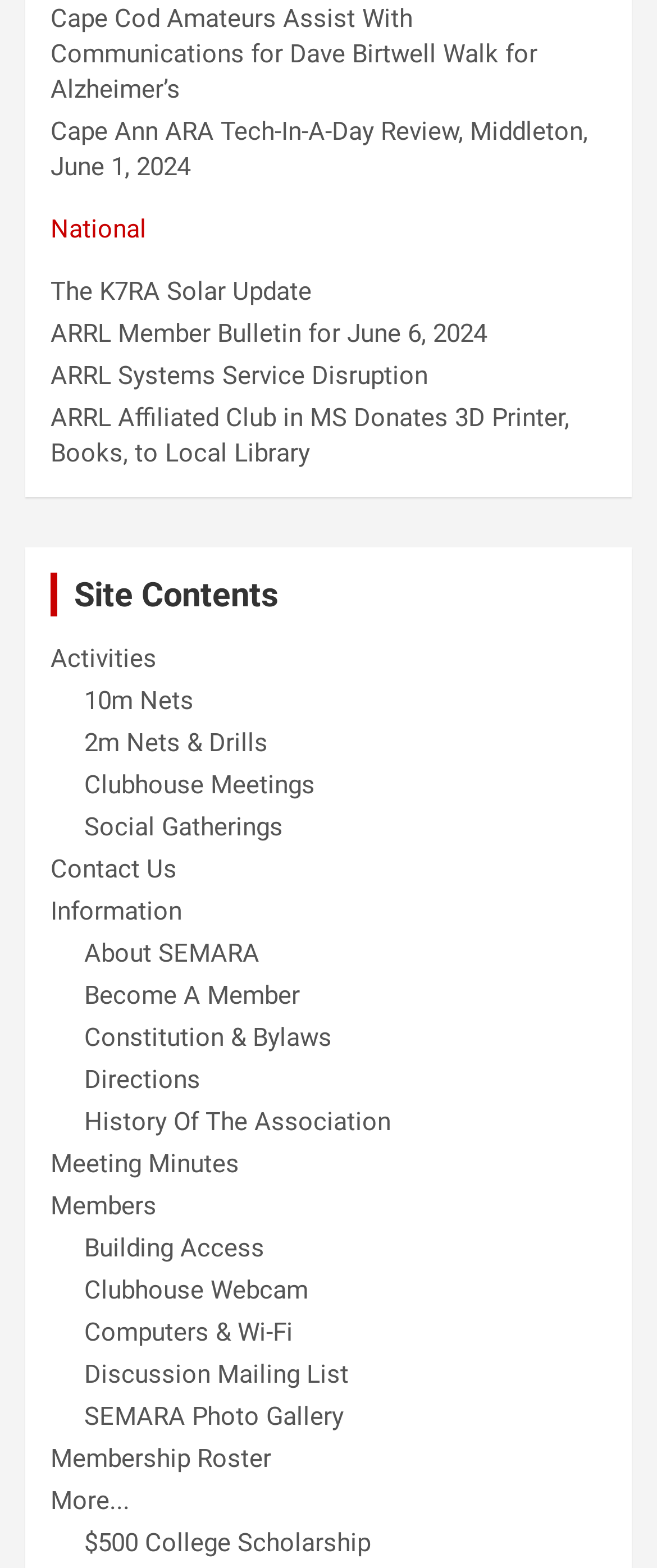Answer the following in one word or a short phrase: 
What is the name of the association?

SEMARa